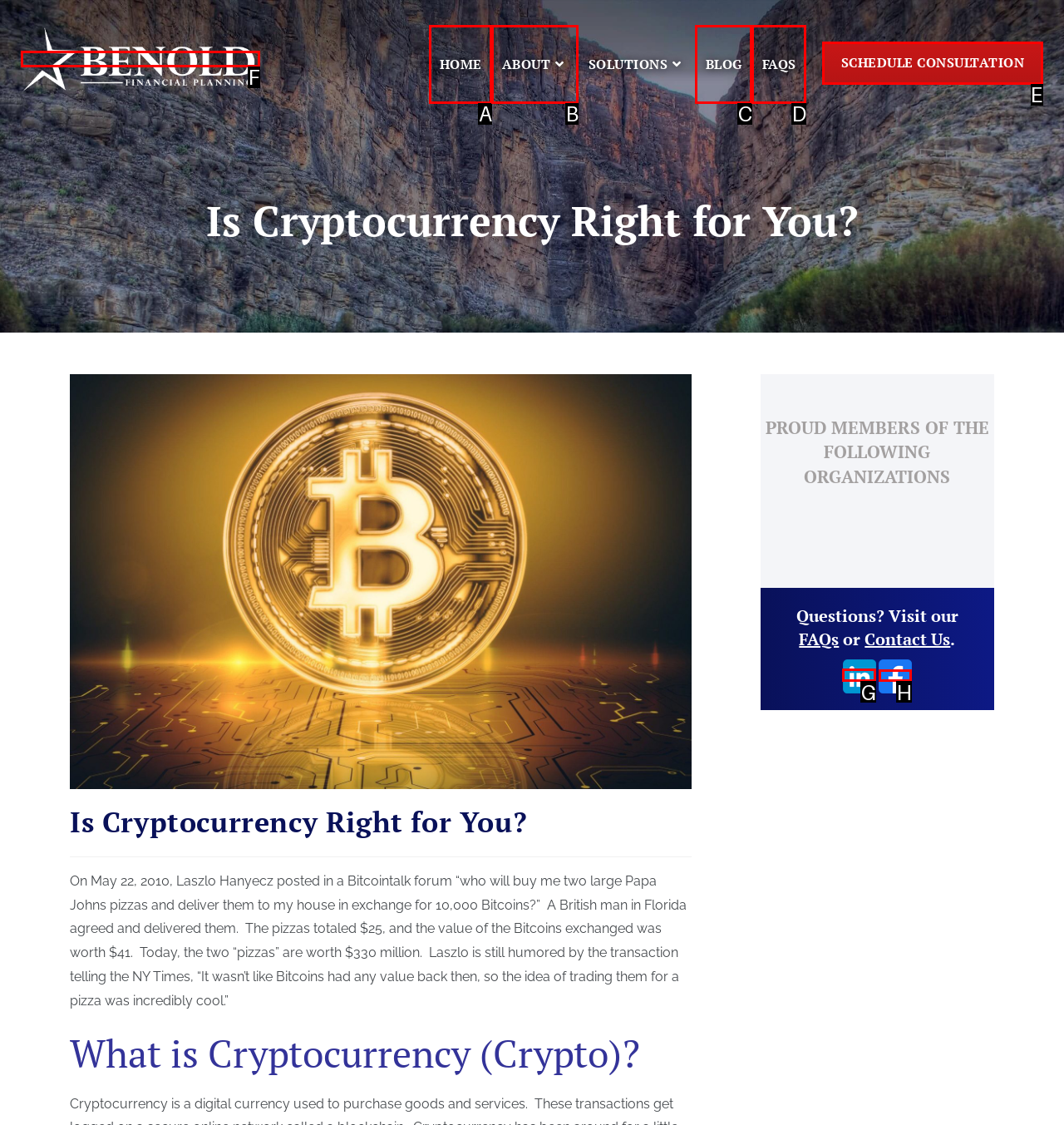For the instruction: Click the Facebook link, which HTML element should be clicked?
Respond with the letter of the appropriate option from the choices given.

H